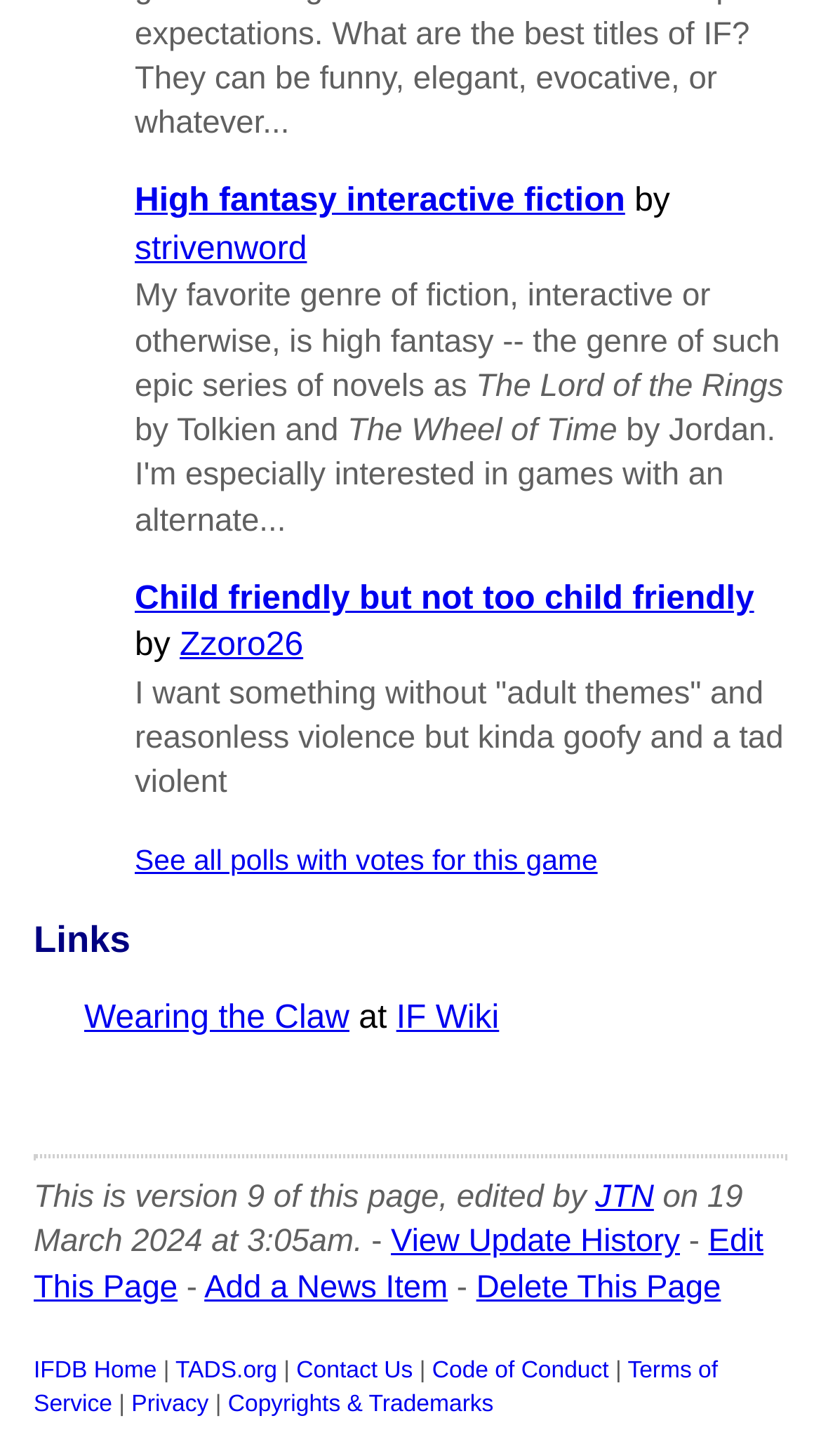What is the favorite genre of fiction?
Using the image as a reference, give a one-word or short phrase answer.

High fantasy